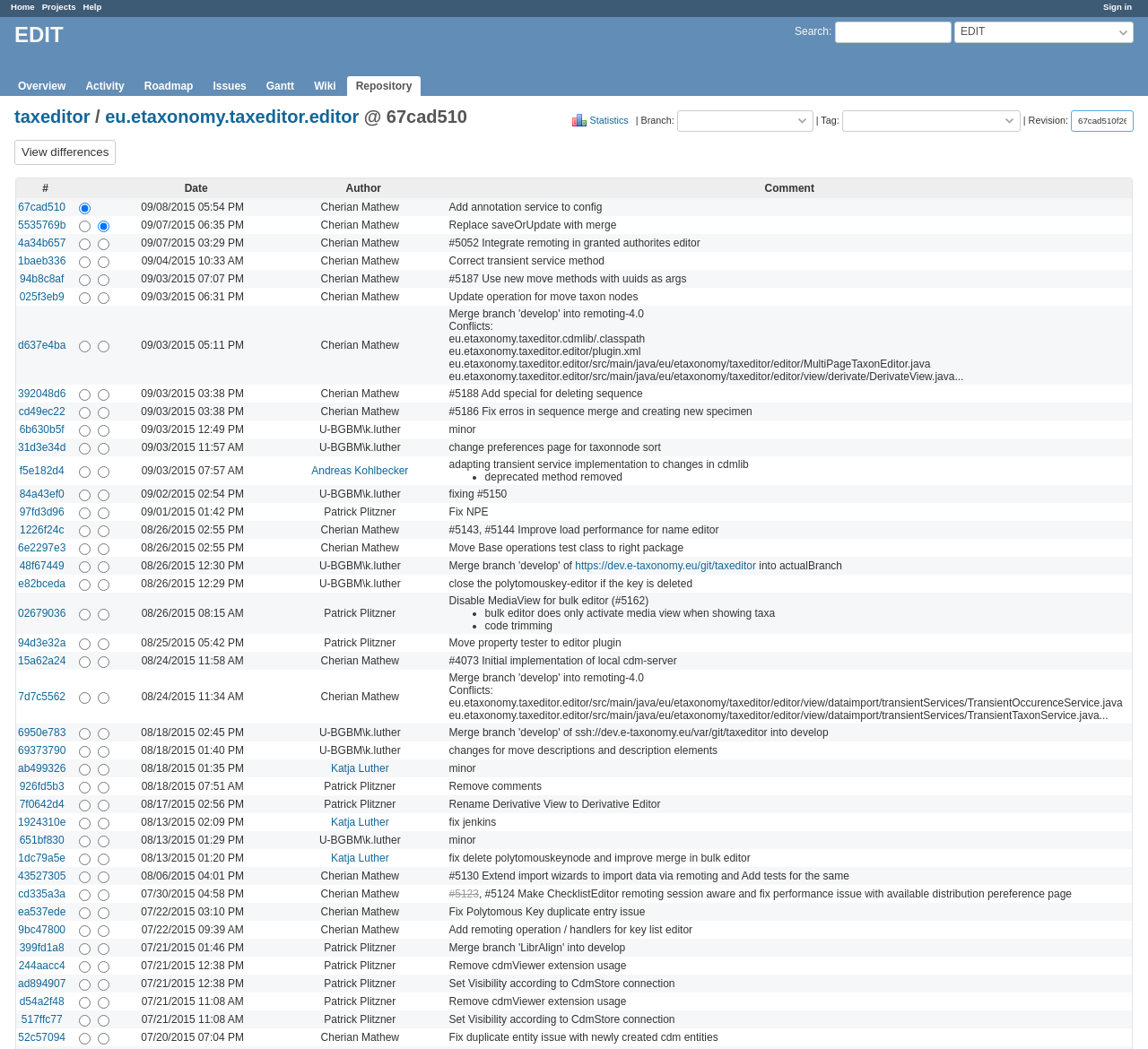What is the project management tool?
Using the image as a reference, deliver a detailed and thorough answer to the question.

Based on the webpage, I can see various links and buttons related to project management, such as 'Overview', 'Activity', 'Roadmap', 'Issues', 'Gantt', 'Wiki', and 'Repository'. This suggests that the webpage is related to project management, and the meta description 'Redmine' further confirms that it is a project management tool.